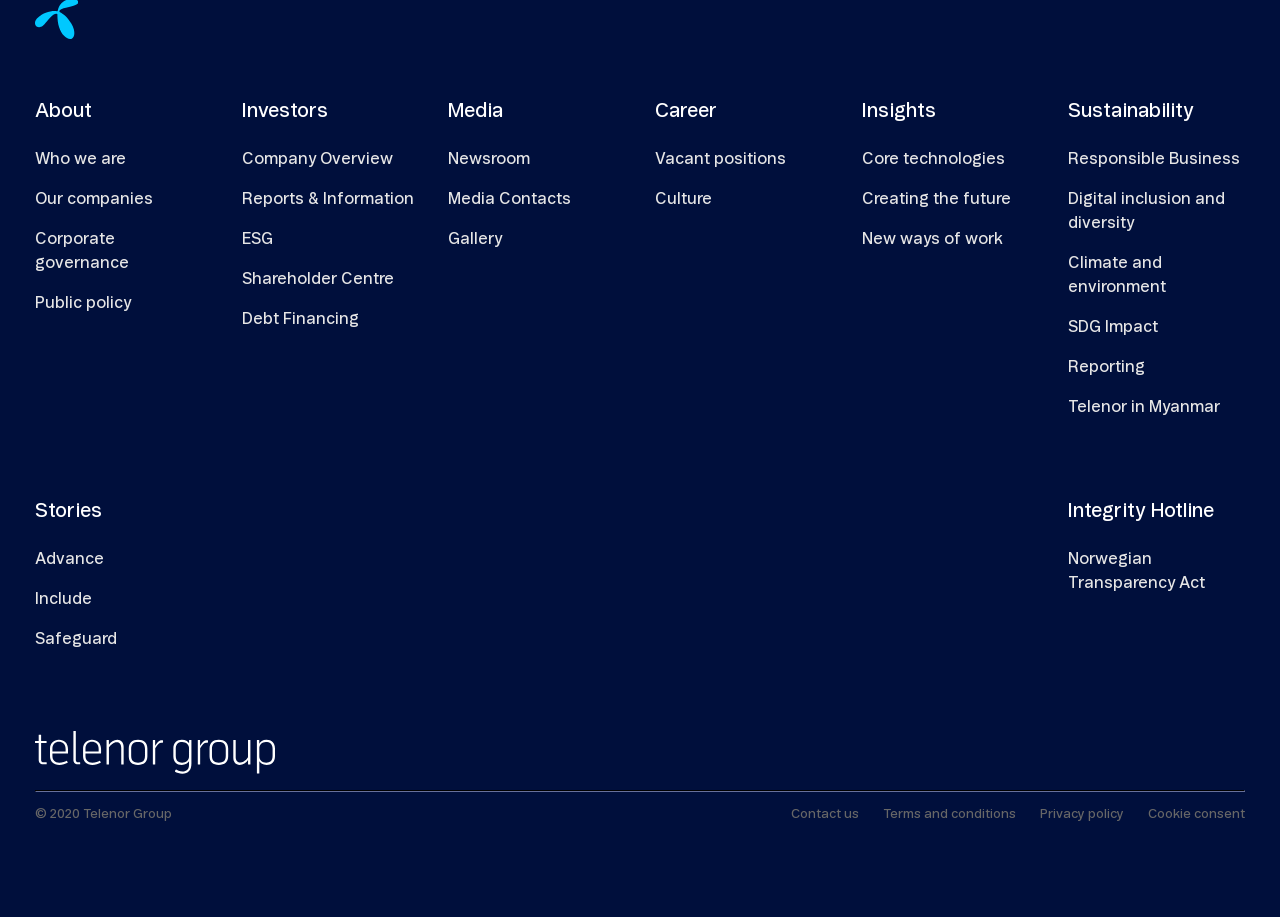Please locate the bounding box coordinates for the element that should be clicked to achieve the following instruction: "Read the article about Why Do I Feel Like I’m Going To Die Soon". Ensure the coordinates are given as four float numbers between 0 and 1, i.e., [left, top, right, bottom].

None